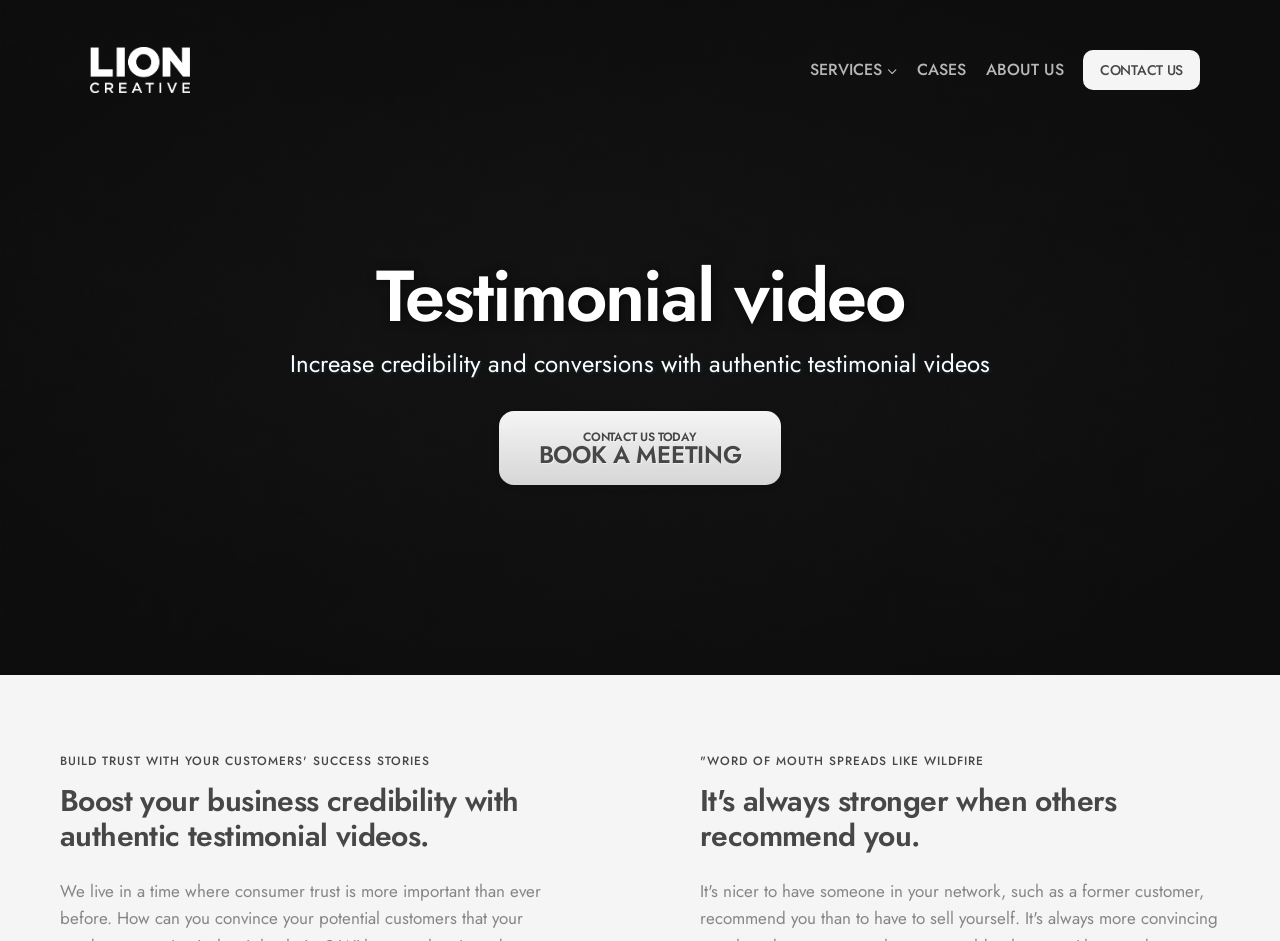Using the description: "About us", identify the bounding box of the corresponding UI element in the screenshot.

[0.763, 0.051, 0.838, 0.098]